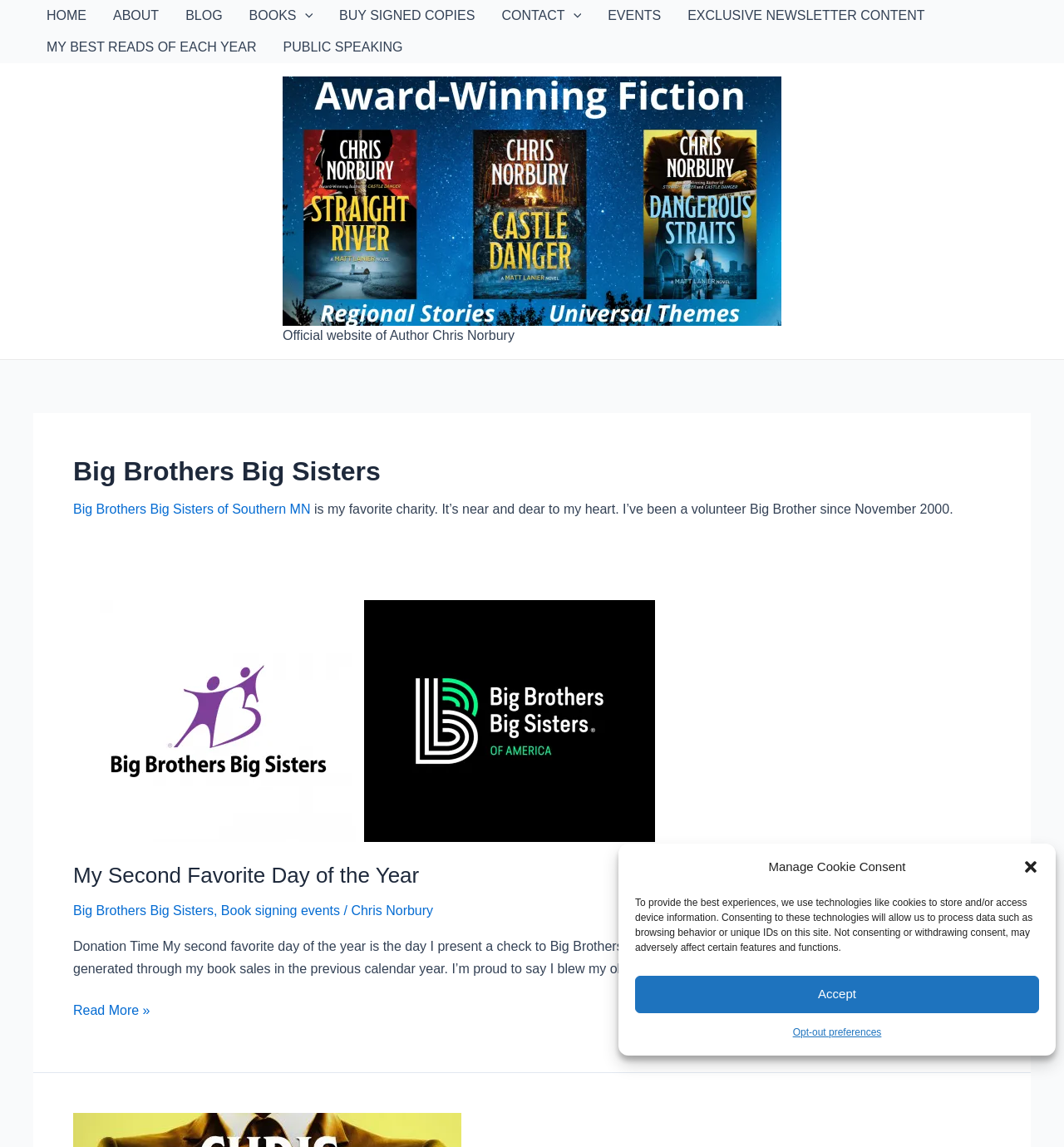Based on the element description, predict the bounding box coordinates (top-left x, top-left y, bottom-right x, bottom-right y) for the UI element in the screenshot: Opt-out preferences

[0.745, 0.89, 0.828, 0.909]